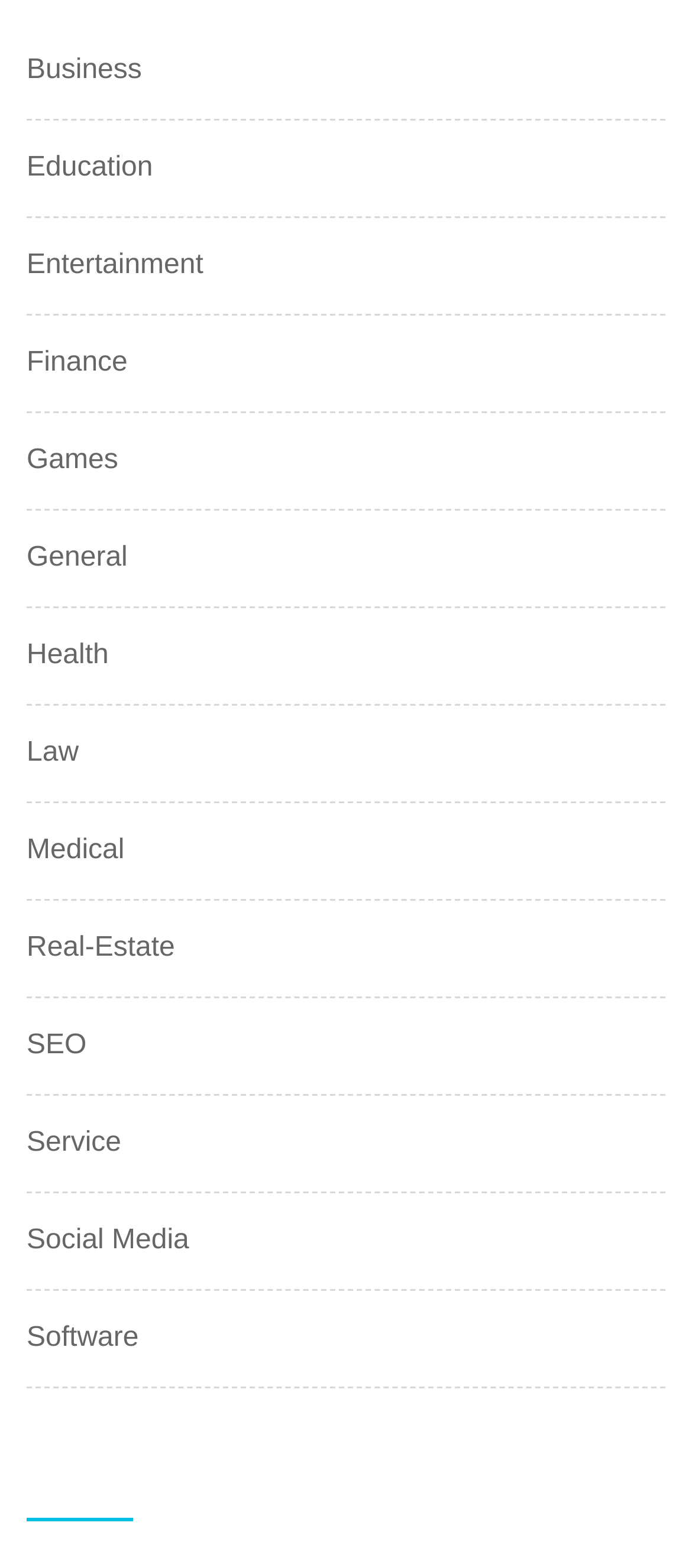Determine the bounding box coordinates of the section to be clicked to follow the instruction: "Click on Business". The coordinates should be given as four float numbers between 0 and 1, formatted as [left, top, right, bottom].

[0.038, 0.031, 0.205, 0.058]